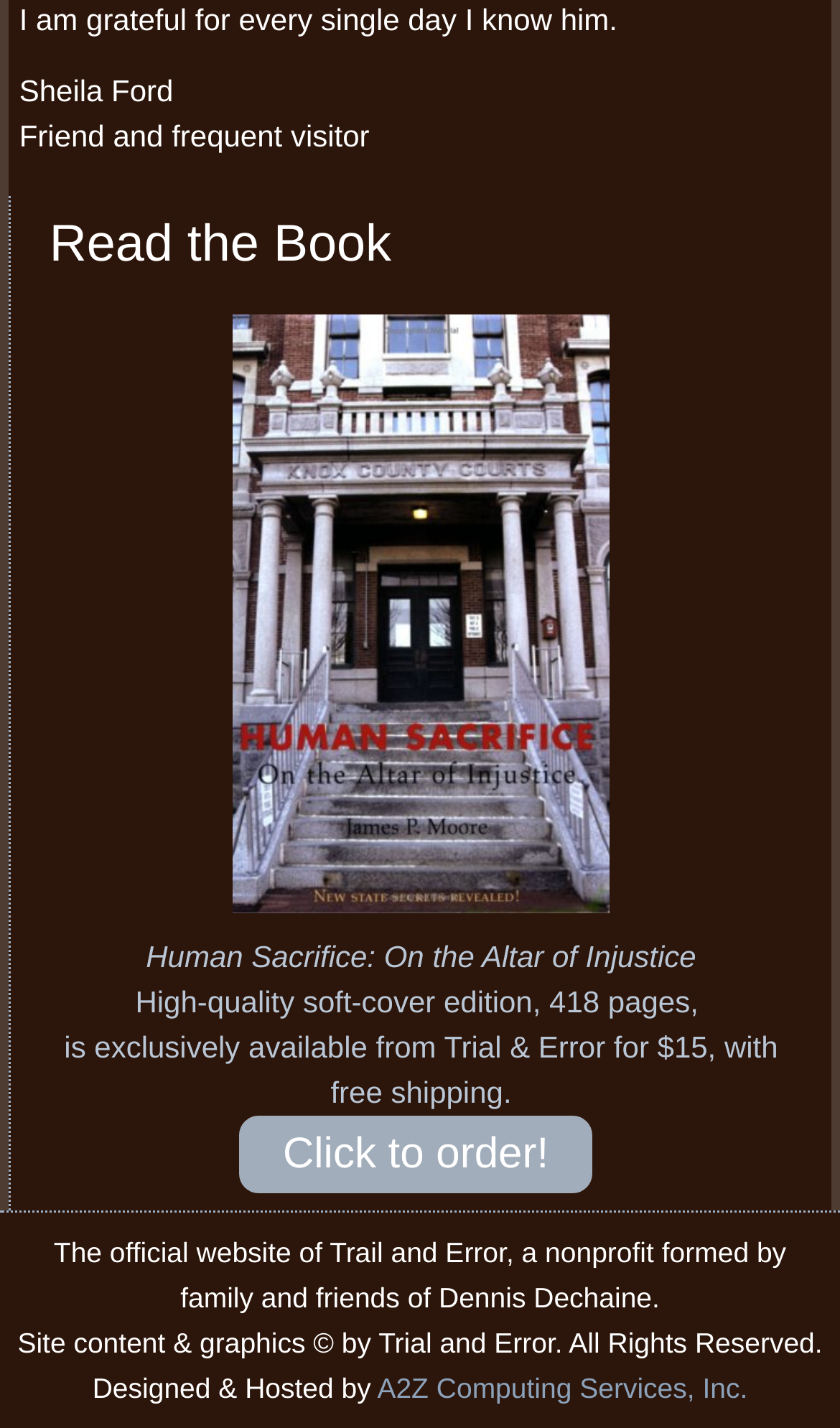Using the webpage screenshot and the element description alt="hs2cover", determine the bounding box coordinates. Specify the coordinates in the format (top-left x, top-left y, bottom-right x, bottom-right y) with values ranging from 0 to 1.

[0.268, 0.626, 0.735, 0.65]